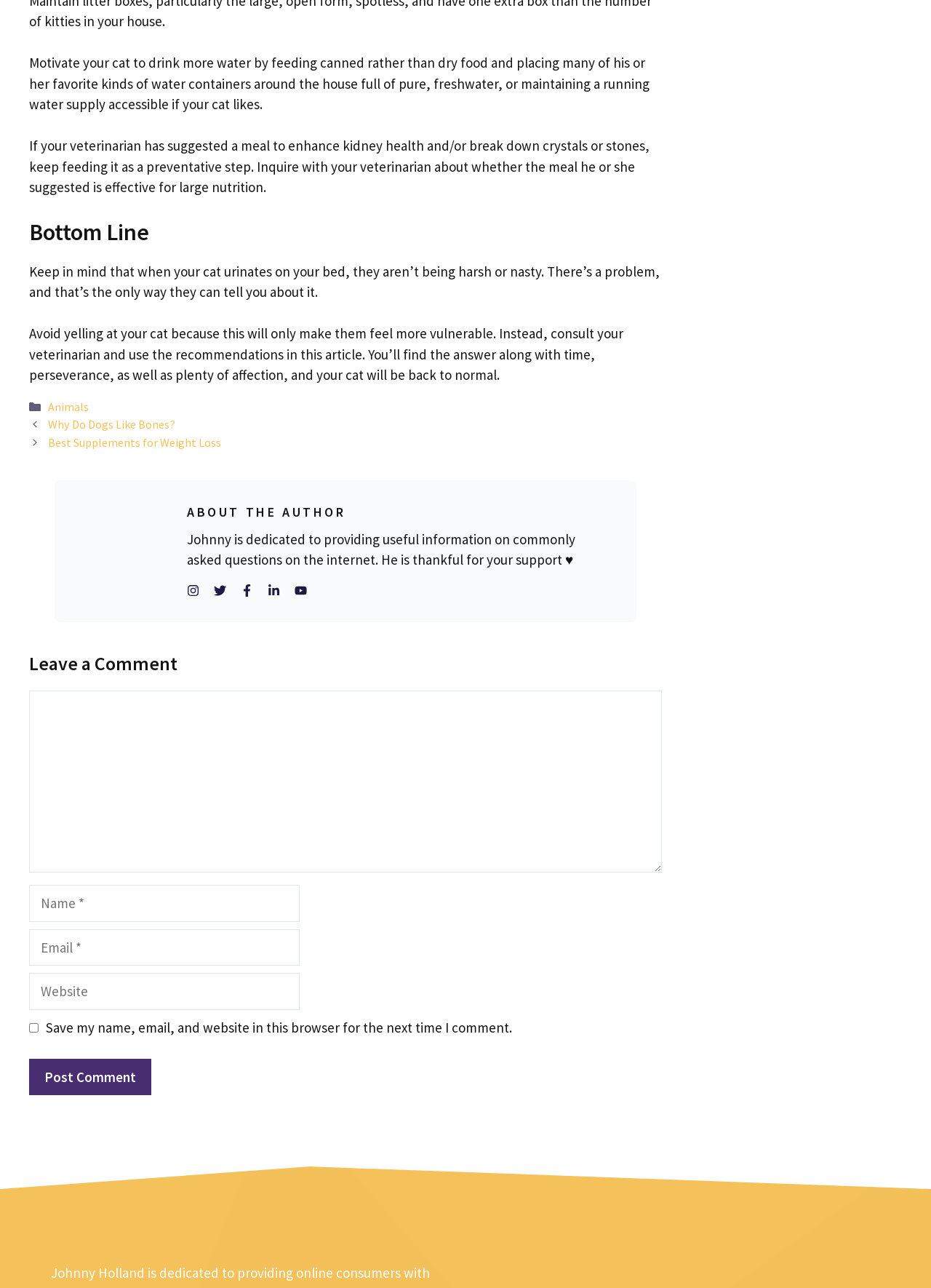Please mark the clickable region by giving the bounding box coordinates needed to complete this instruction: "Leave a comment".

[0.031, 0.506, 0.711, 0.525]